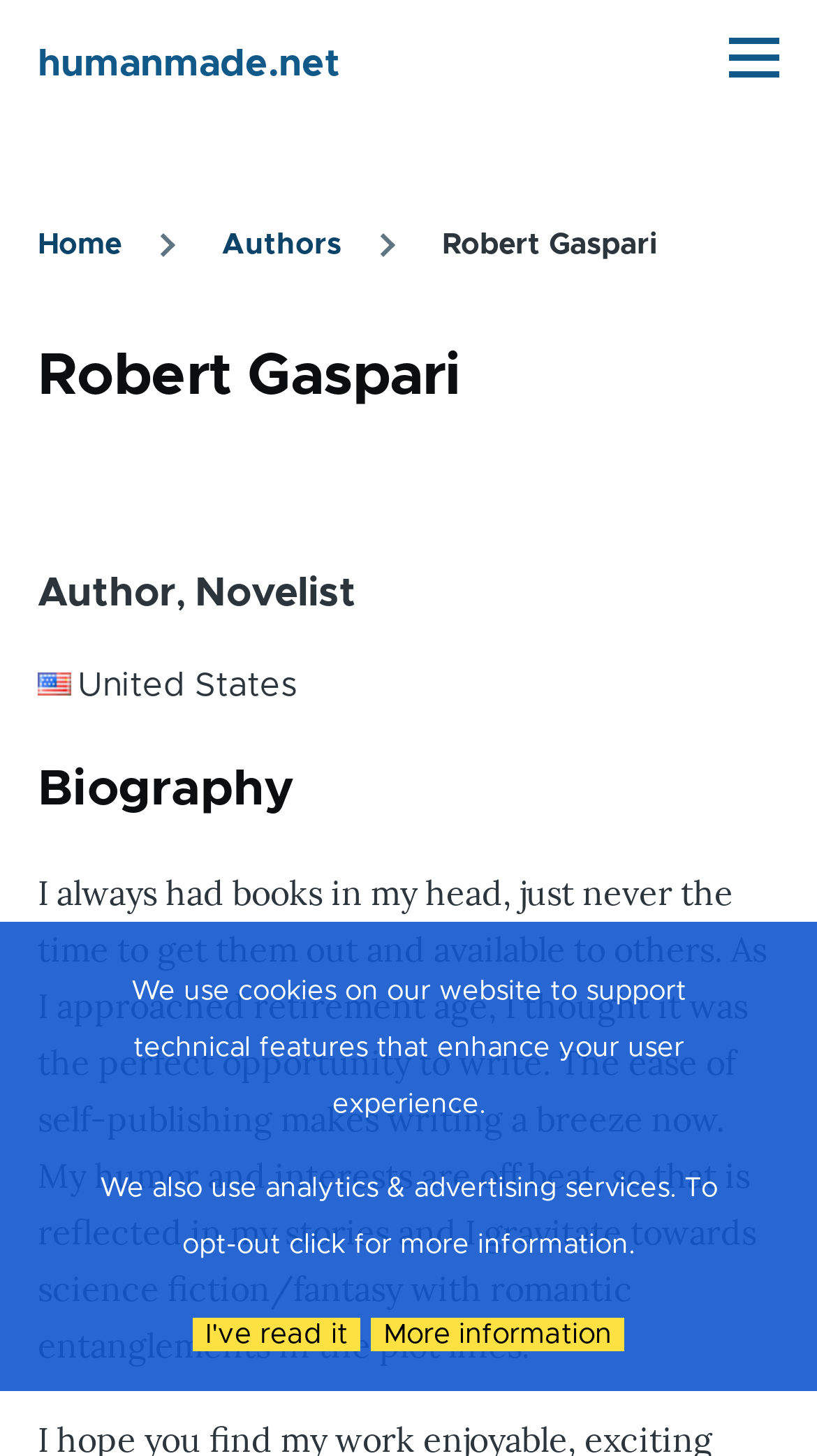Respond with a single word or phrase:
What is the name of Robert Gaspari's first book?

Chasing the Chong Lotus